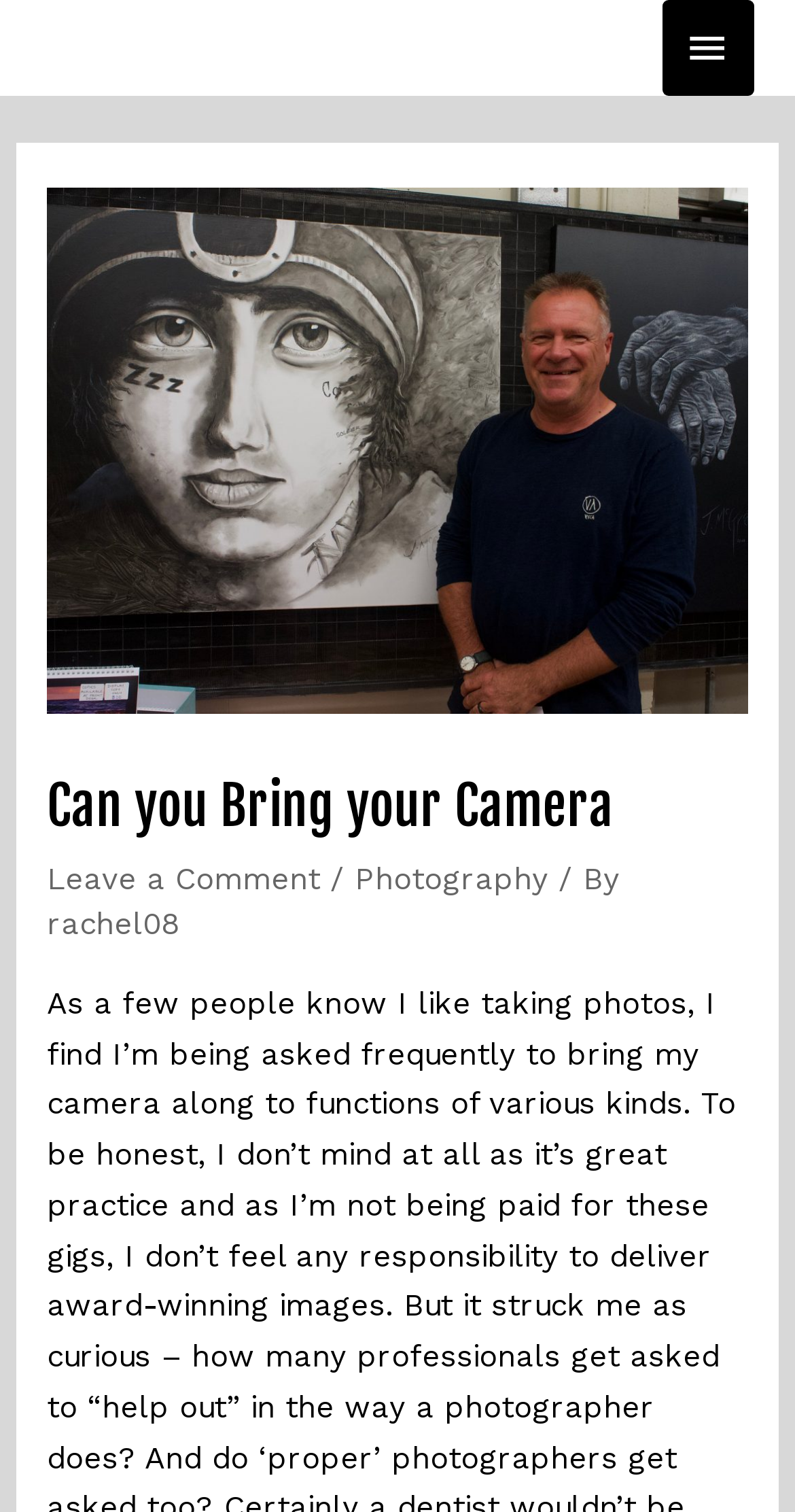Utilize the details in the image to give a detailed response to the question: What is the purpose of the button at the top right corner?

I analyzed the button's description and its position on the page. The button is located at the top right corner and has a description 'Main Menu', which suggests that it is used to access the main menu of the website.